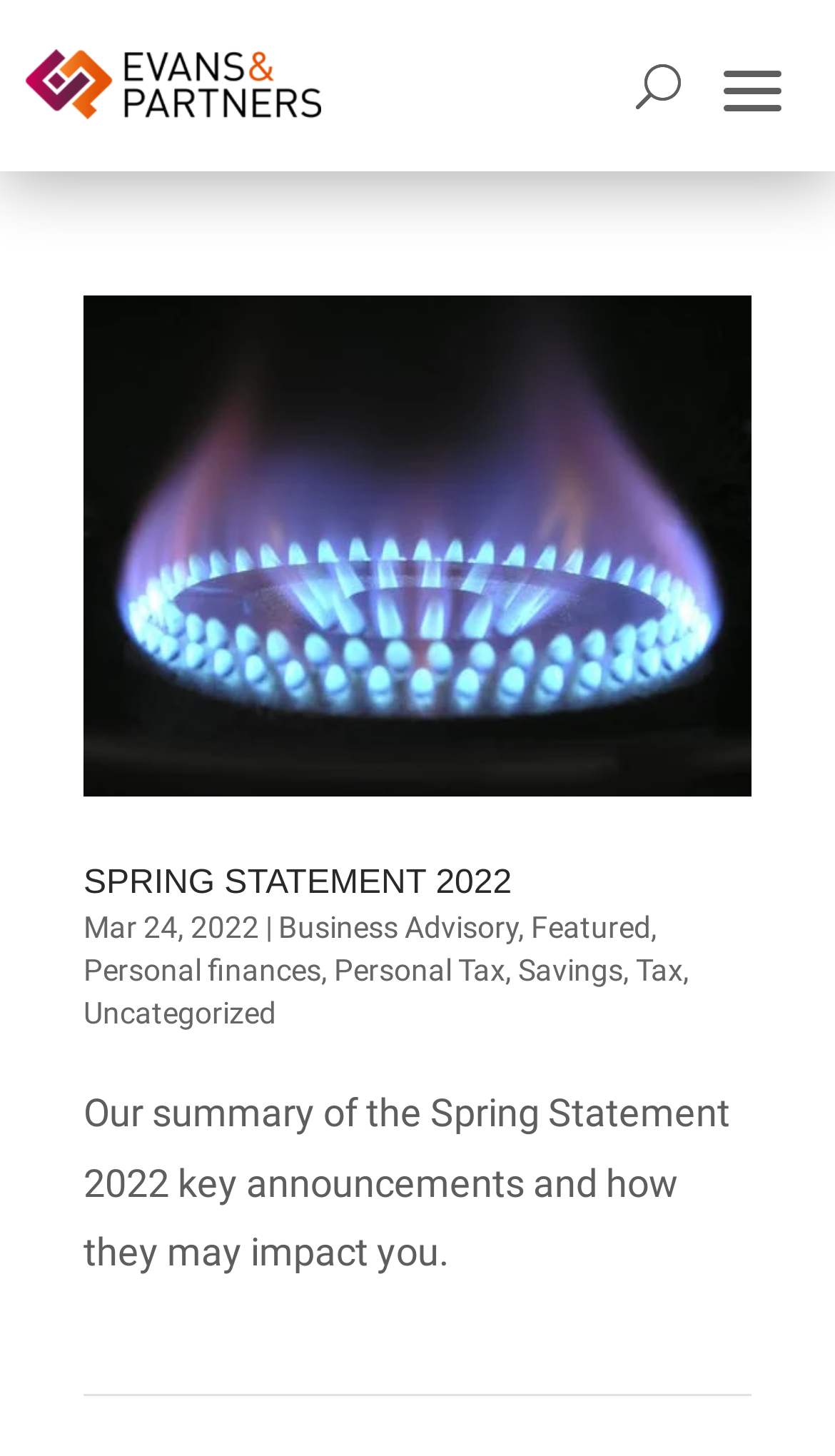Identify the bounding box coordinates for the element you need to click to achieve the following task: "Search for something". Provide the bounding box coordinates as four float numbers between 0 and 1, in the form [left, top, right, bottom].

[0.838, 0.068, 0.915, 0.116]